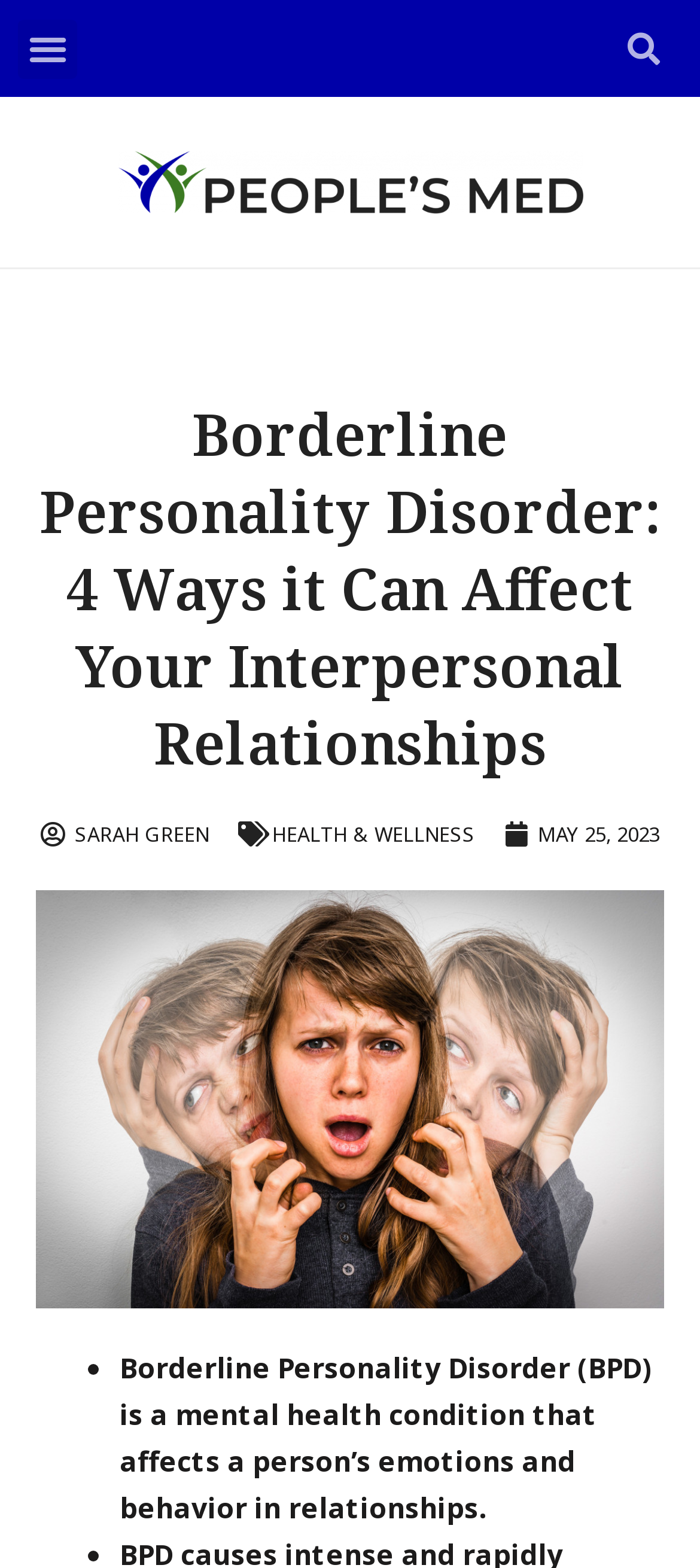Find the bounding box coordinates for the HTML element specified by: "info@firstclasstours.net".

None